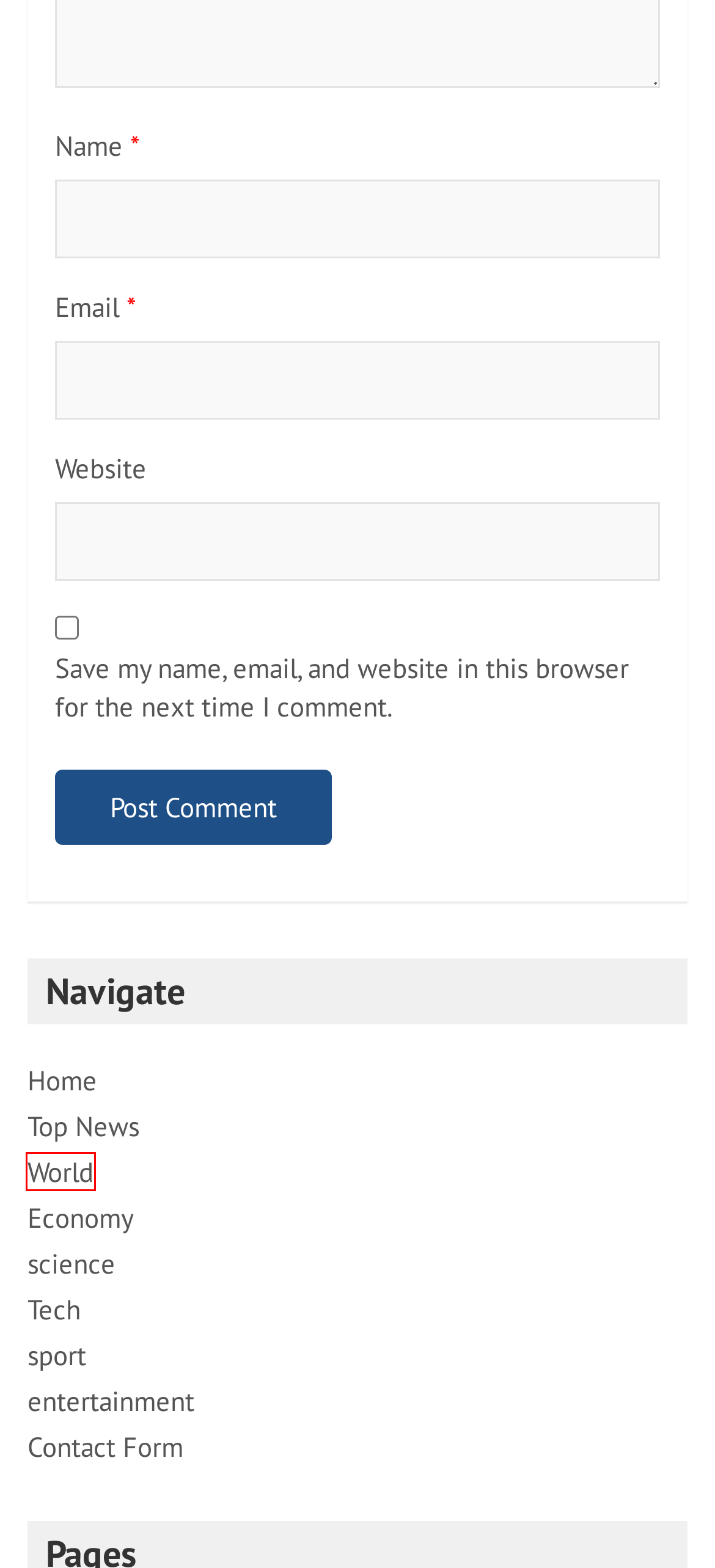Look at the screenshot of a webpage where a red bounding box surrounds a UI element. Your task is to select the best-matching webpage description for the new webpage after you click the element within the bounding box. The available options are:
A. World
B. entertainment
C. Economy
D. Contact Form
E. sport
F. Ilya Sutskever, co-founder of OpenAI, says he is leaving the startup
G. science
H. Tech

A